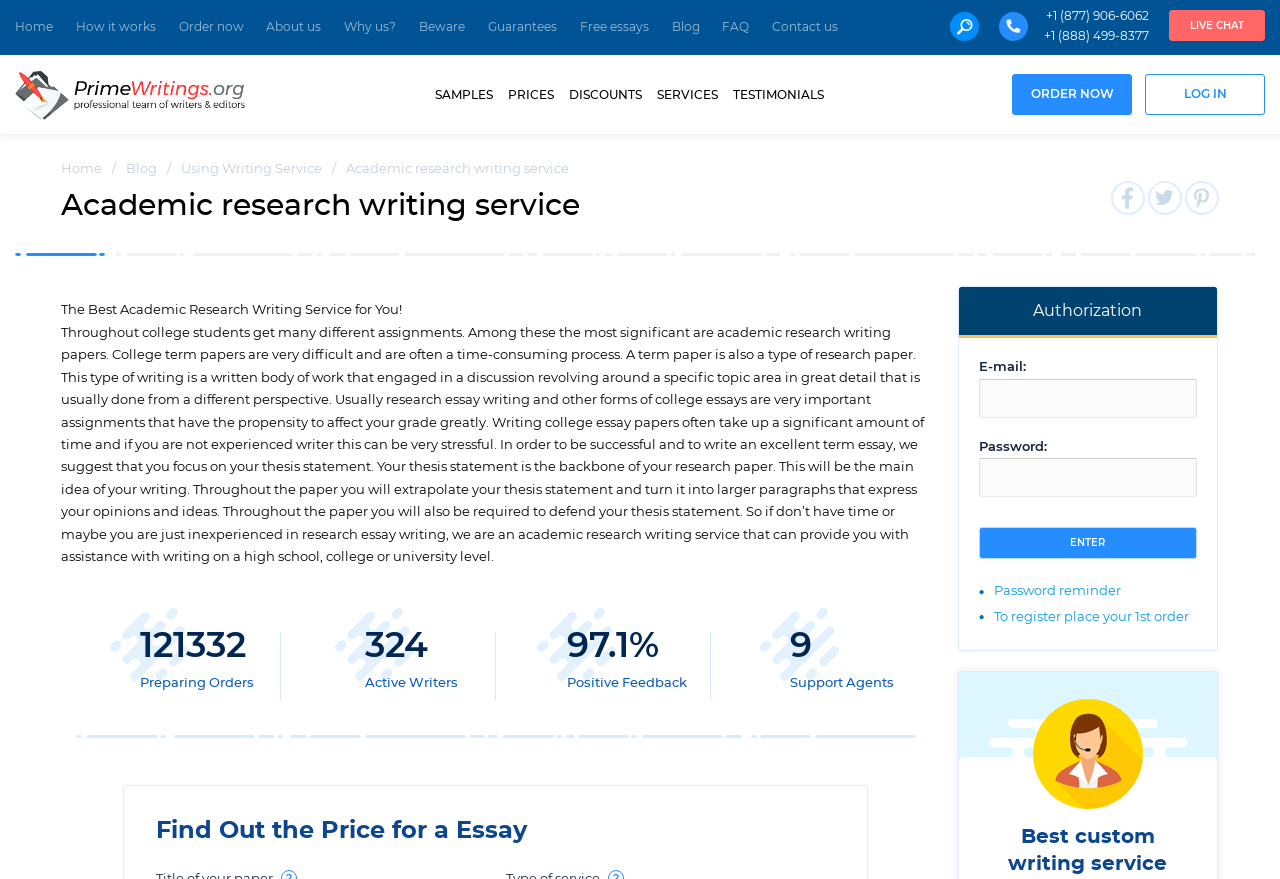Please locate the bounding box coordinates of the element that should be clicked to achieve the given instruction: "Click on the 'Home' link".

[0.012, 0.0, 0.041, 0.063]